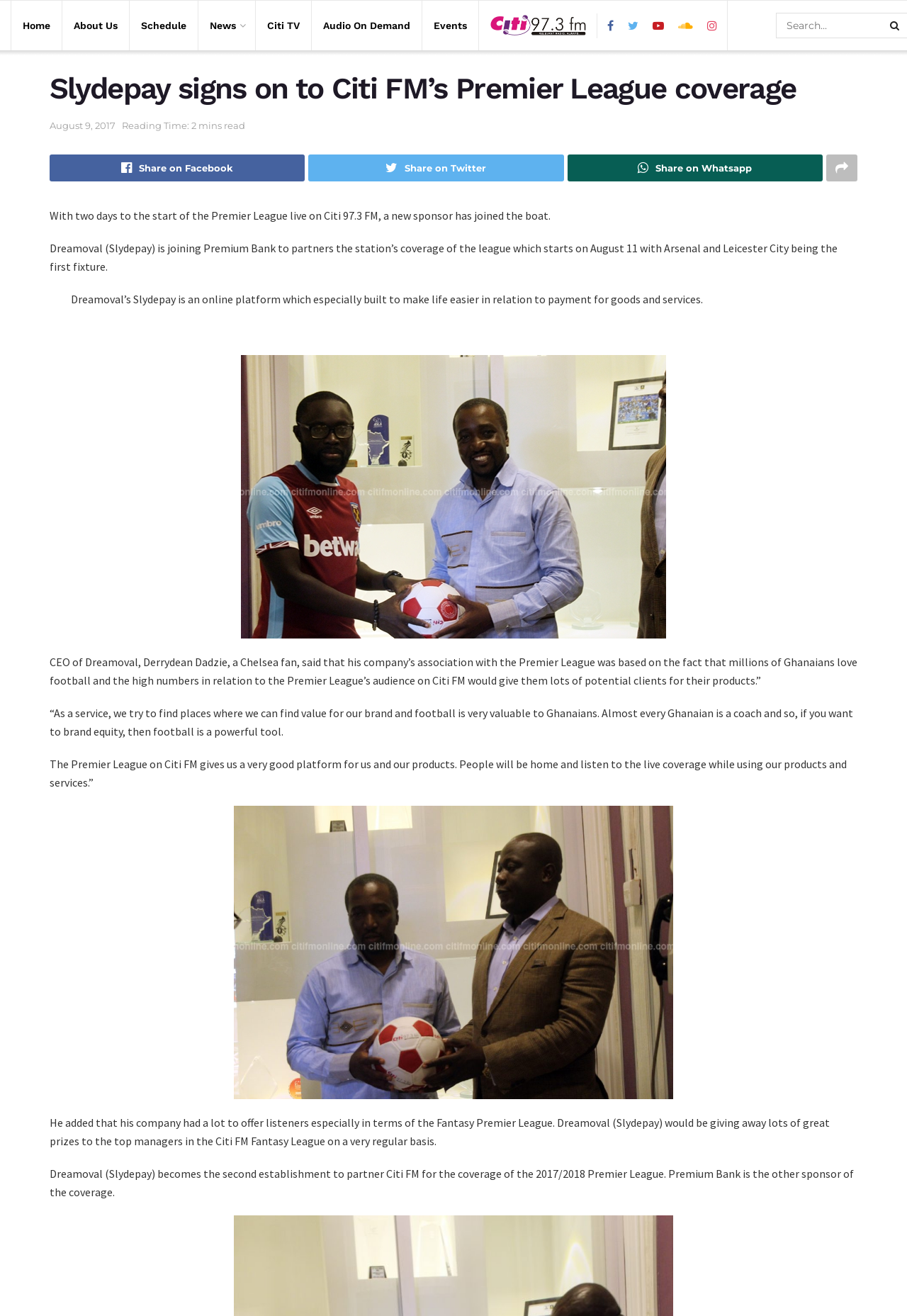Locate the bounding box coordinates of the item that should be clicked to fulfill the instruction: "Click on Citi TV".

[0.295, 0.012, 0.33, 0.027]